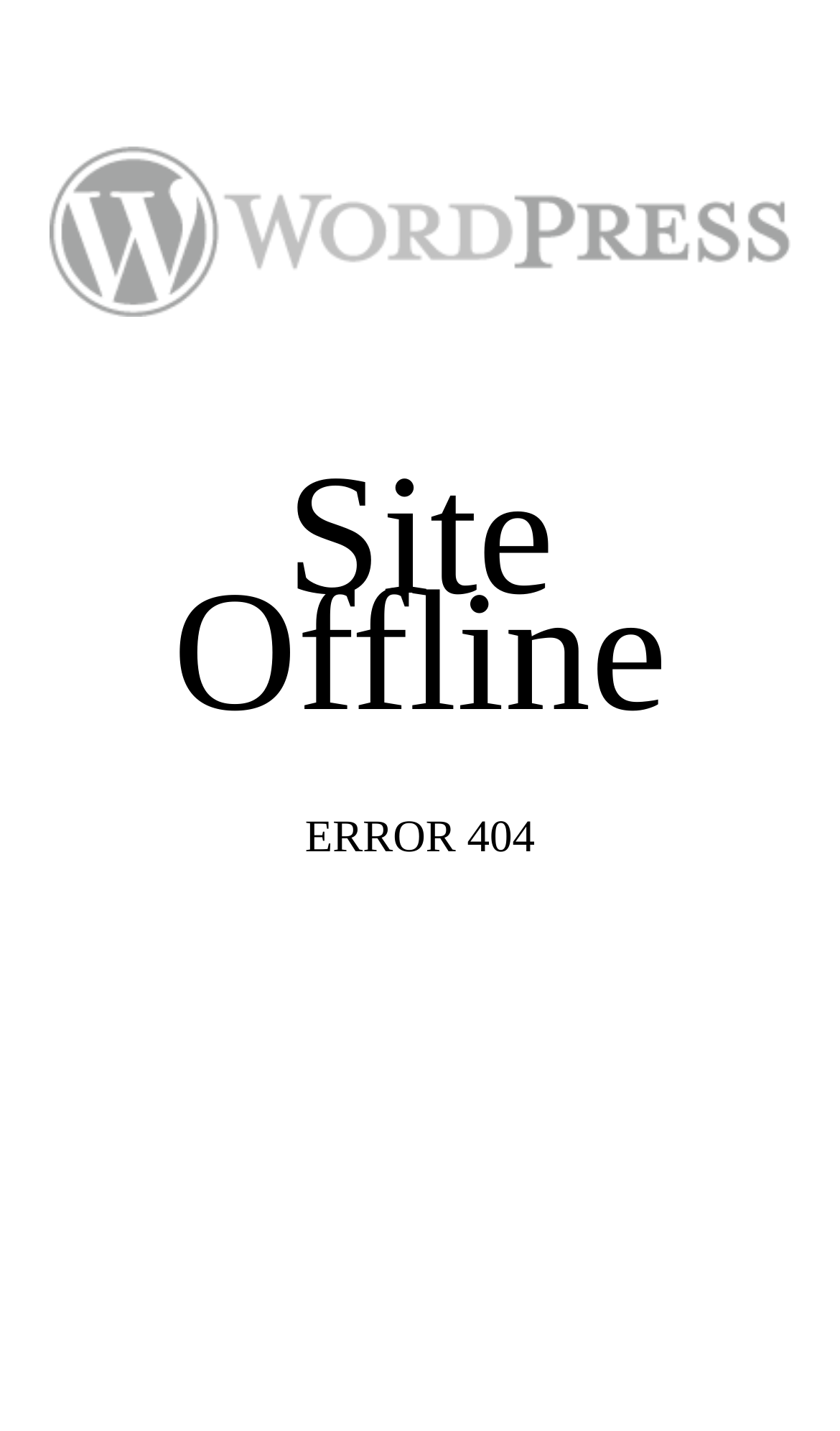Please give a short response to the question using one word or a phrase:
How many elements are present above the error message?

2